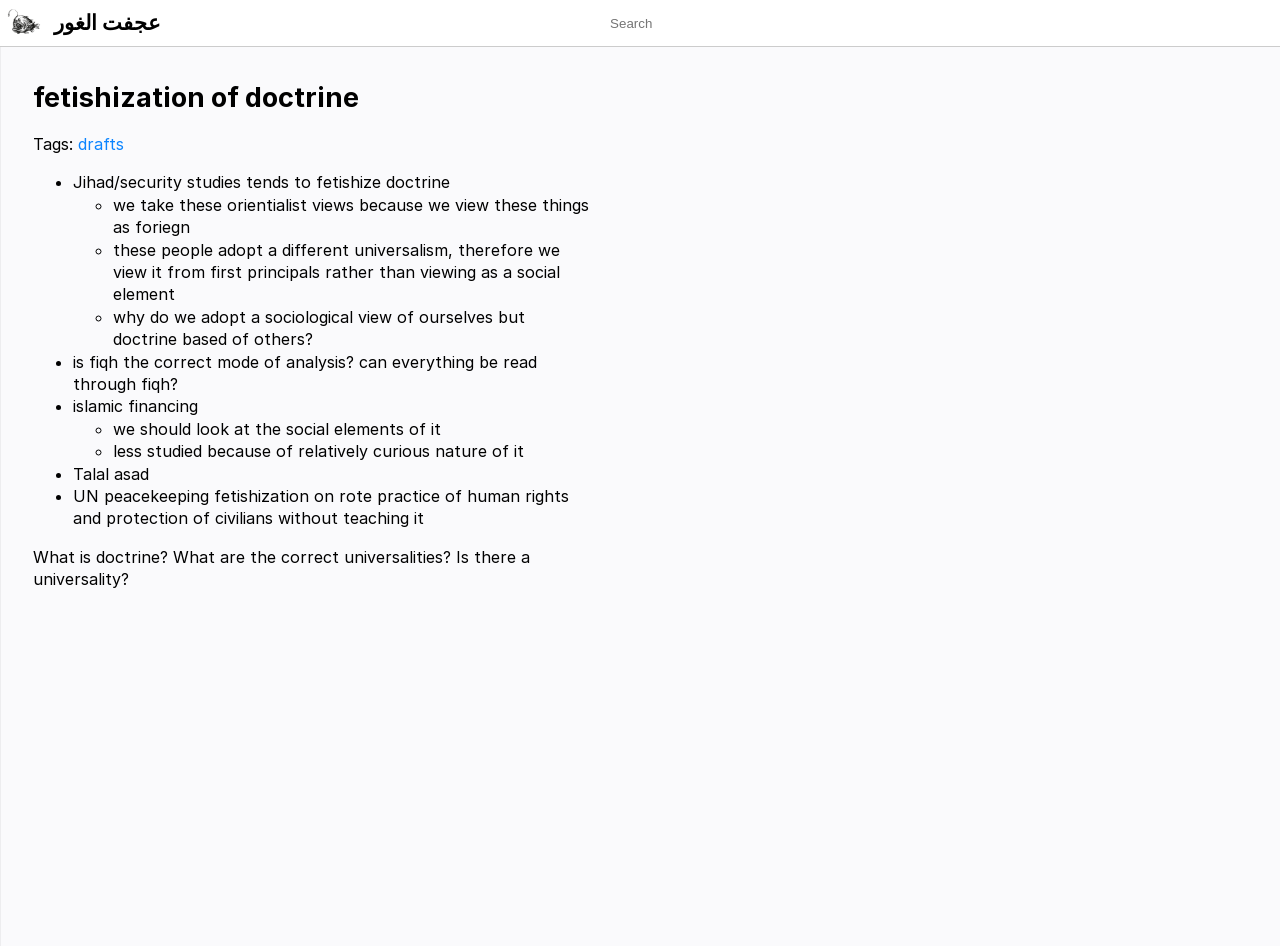What is the topic of the first list item?
Offer a detailed and full explanation in response to the question.

The first list item is marked with a bullet point (•) and contains the text 'Jihad/security studies tends to fetishize doctrine'. This text is located at the top-middle section of the webpage, with a bounding box of [0.057, 0.182, 0.352, 0.203].